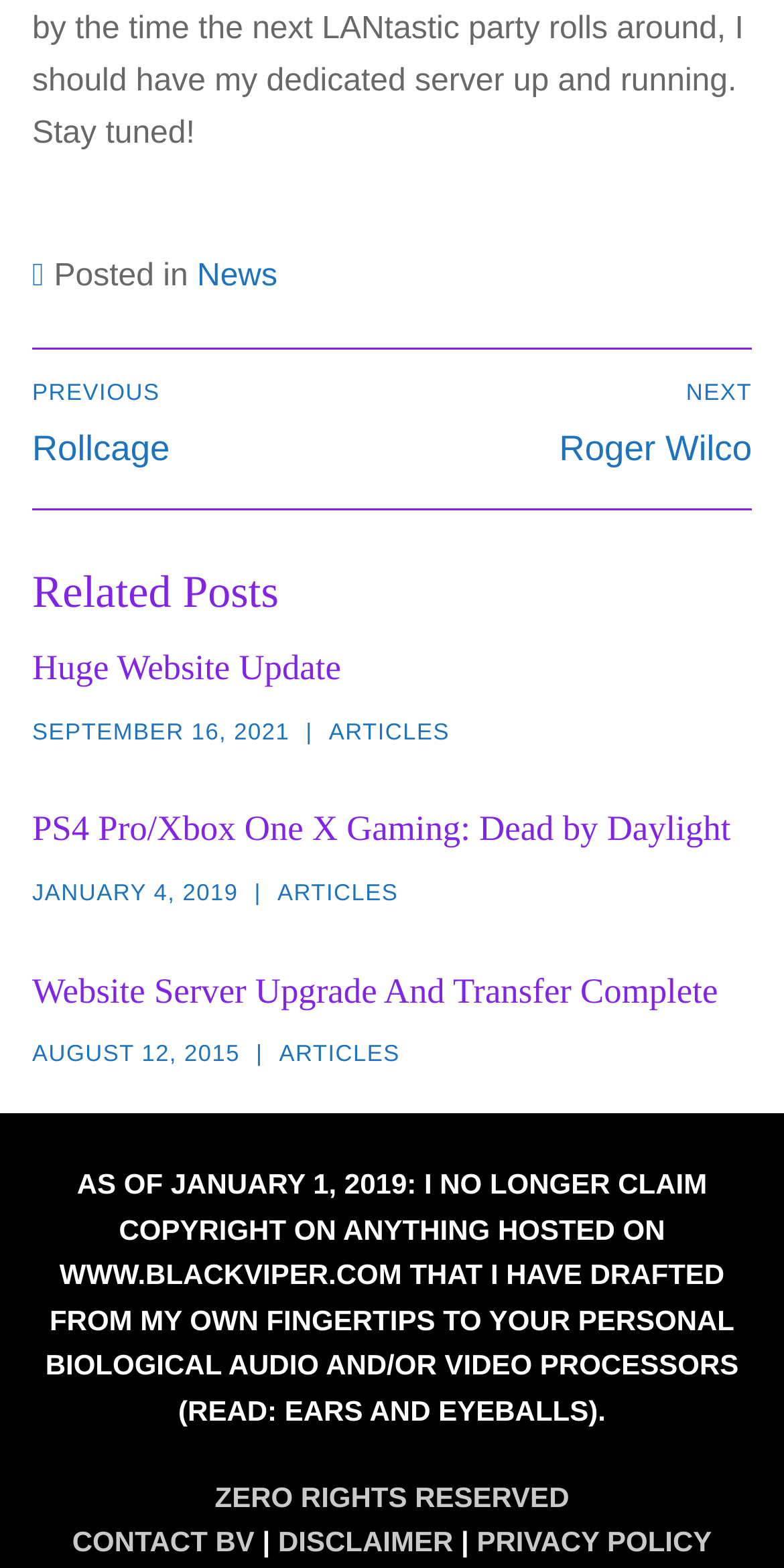Please identify the coordinates of the bounding box for the clickable region that will accomplish this instruction: "Contact BV".

[0.092, 0.973, 0.325, 0.993]